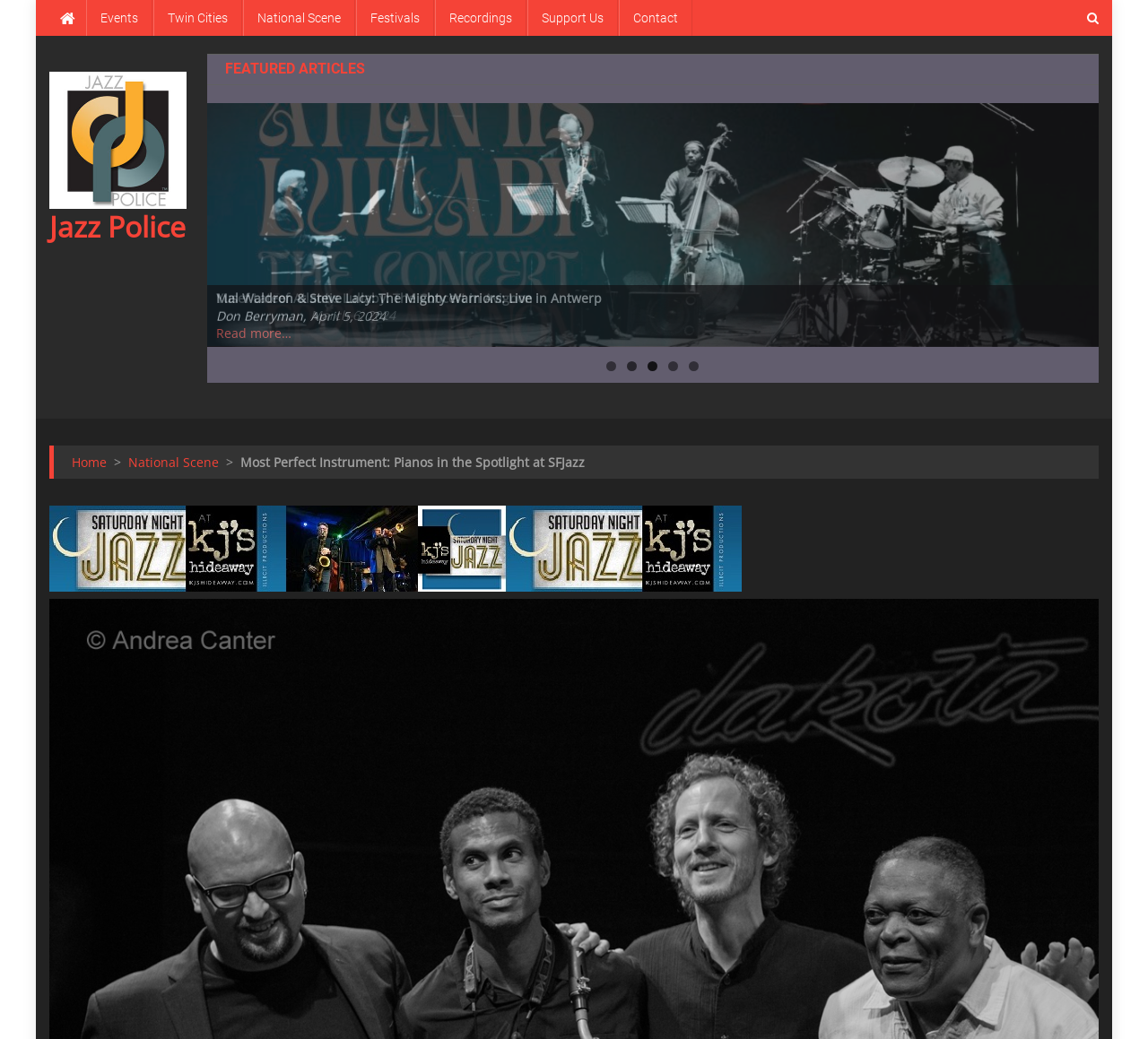Identify and extract the main heading from the webpage.

Most Perfect Instrument: Pianos in the Spotlight at SFJazz